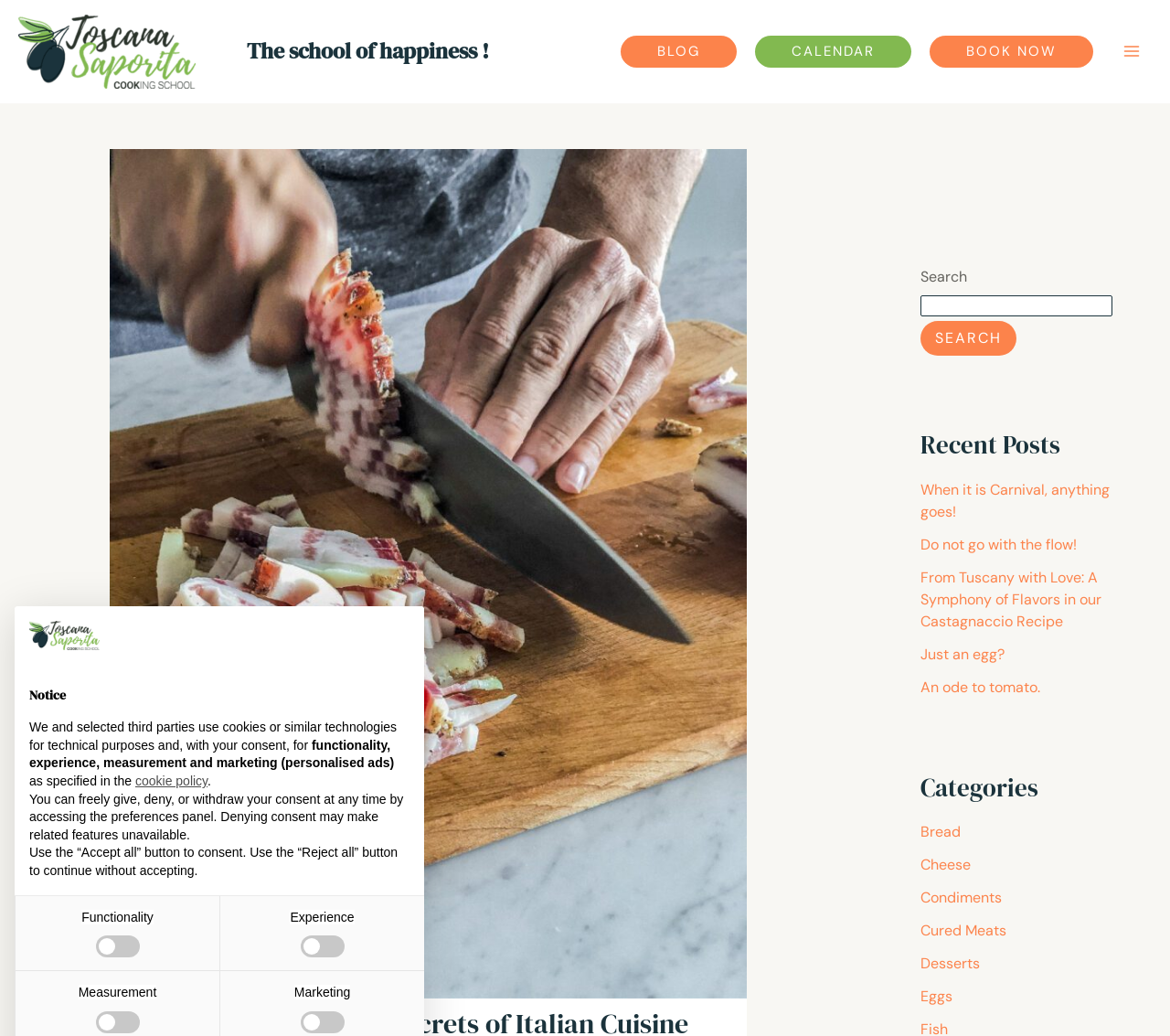Analyze the image and deliver a detailed answer to the question: What is the purpose of the button with the text 'MAIN MENU'?

I inferred the purpose of the button by looking at its description 'MAIN MENU' and its property 'expanded: False', which suggests that it is used to expand the menu.